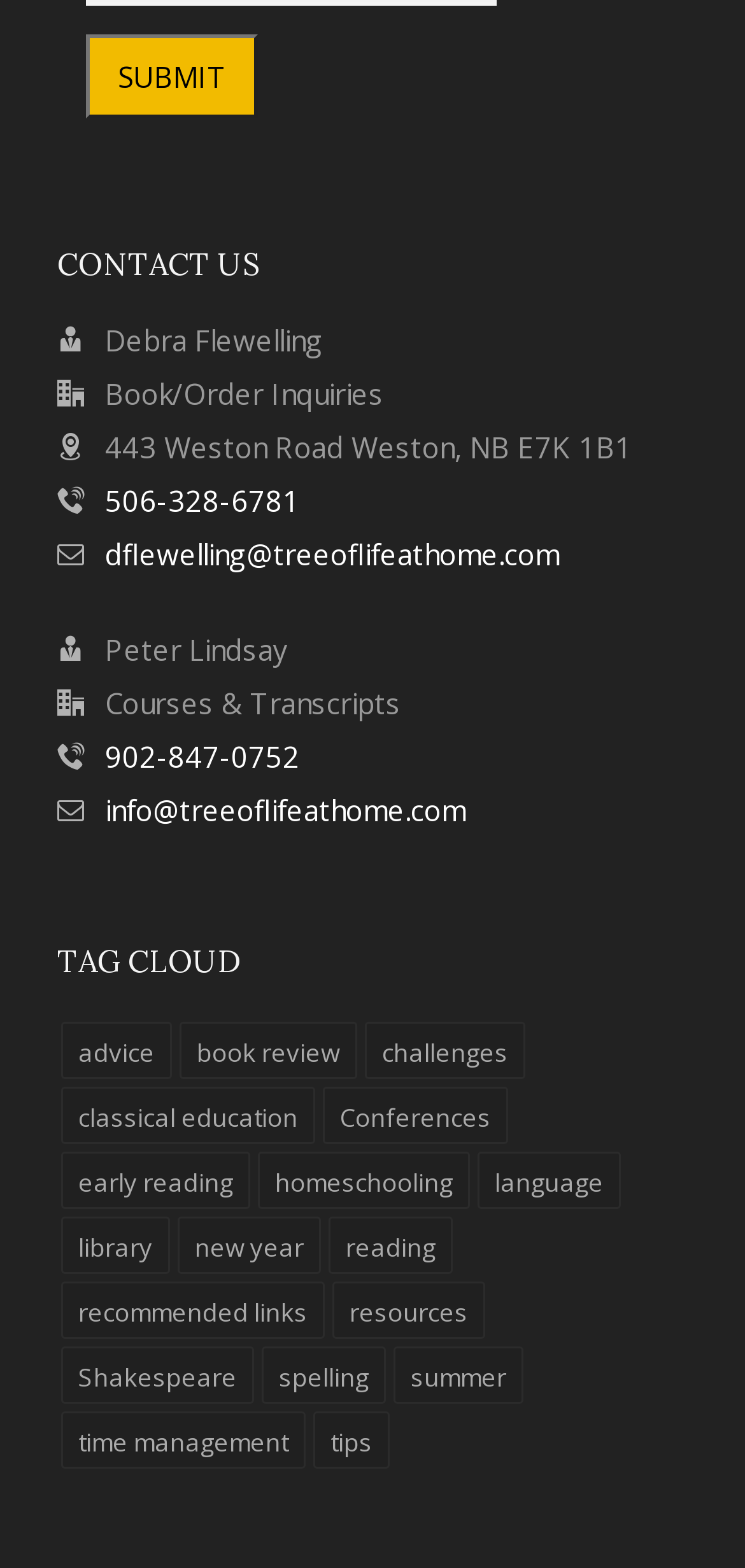Please locate the clickable area by providing the bounding box coordinates to follow this instruction: "View posts about homeschooling".

[0.346, 0.735, 0.631, 0.771]